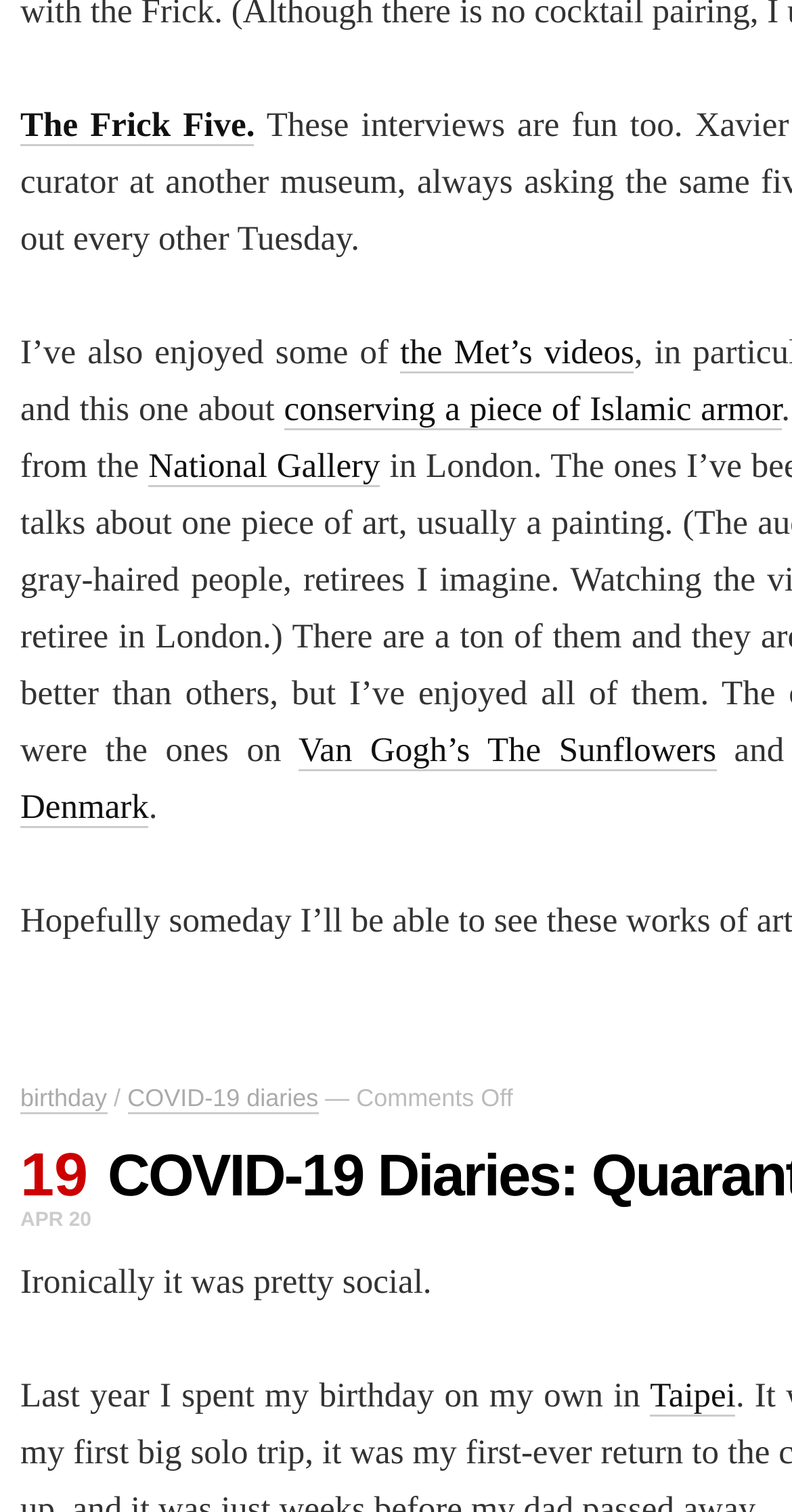Identify the bounding box coordinates of the clickable region necessary to fulfill the following instruction: "Visit the Met’s videos". The bounding box coordinates should be four float numbers between 0 and 1, i.e., [left, top, right, bottom].

[0.505, 0.22, 0.801, 0.247]